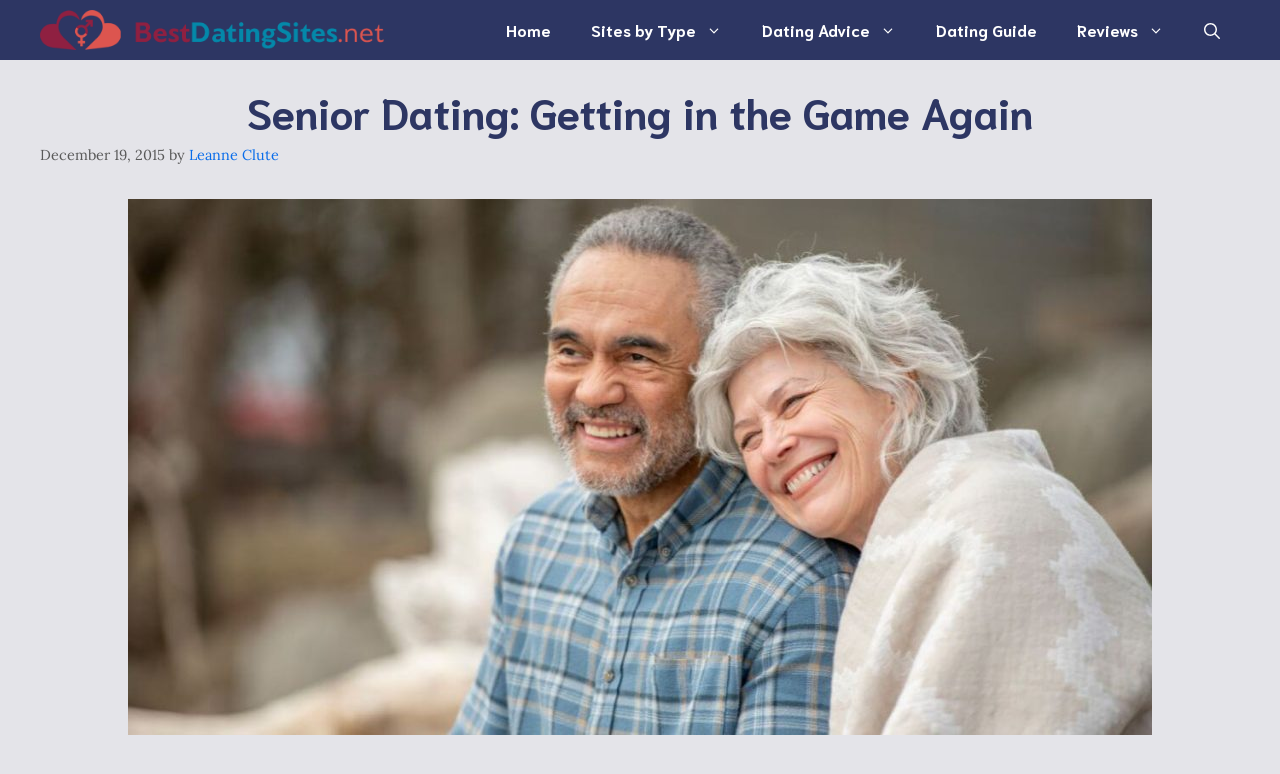Bounding box coordinates should be in the format (top-left x, top-left y, bottom-right x, bottom-right y) and all values should be floating point numbers between 0 and 1. Determine the bounding box coordinate for the UI element described as: title="BestDatingSites.net"

[0.031, 0.0, 0.3, 0.078]